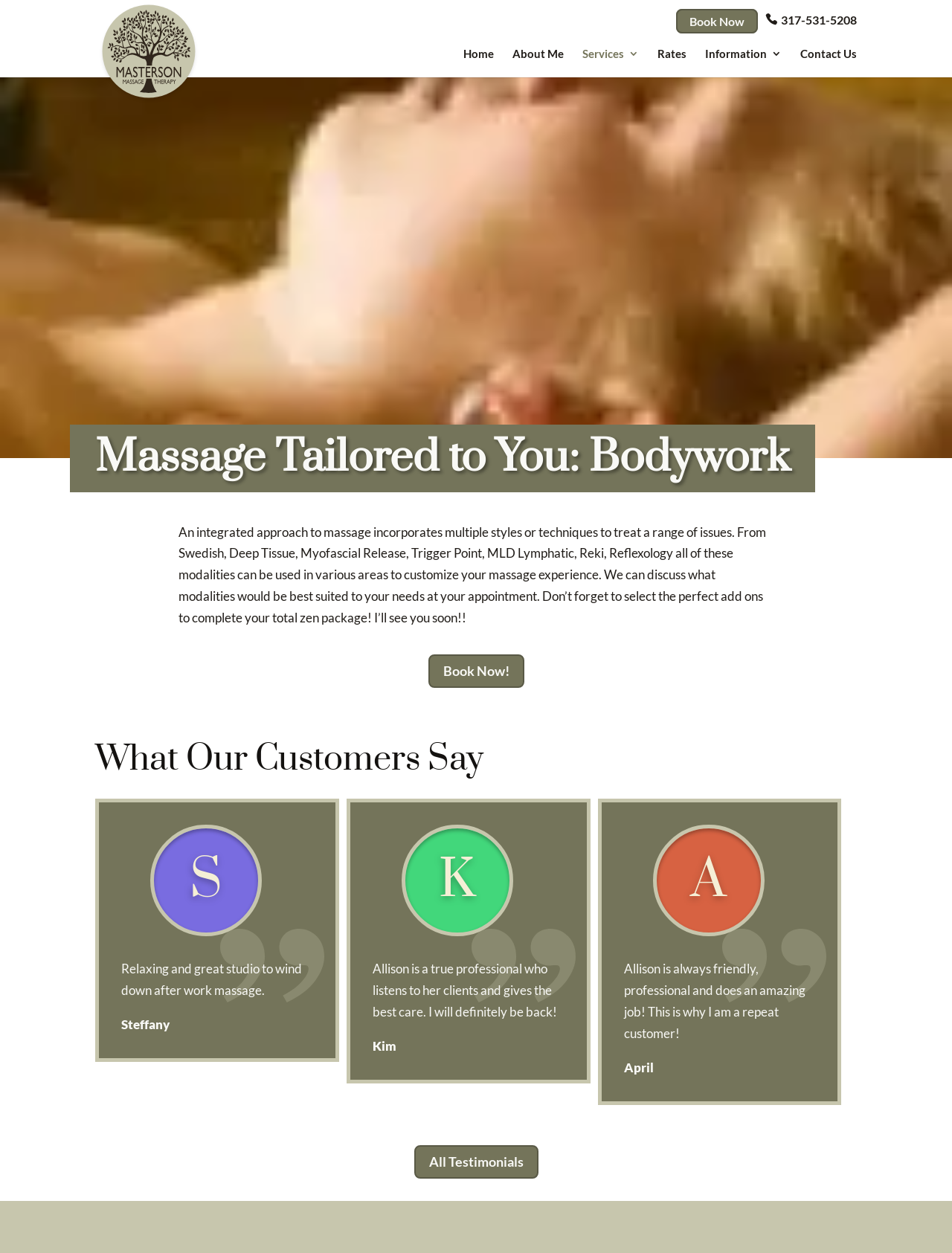Please provide a short answer using a single word or phrase for the question:
What is the purpose of the 'Book Now' button?

To schedule an appointment